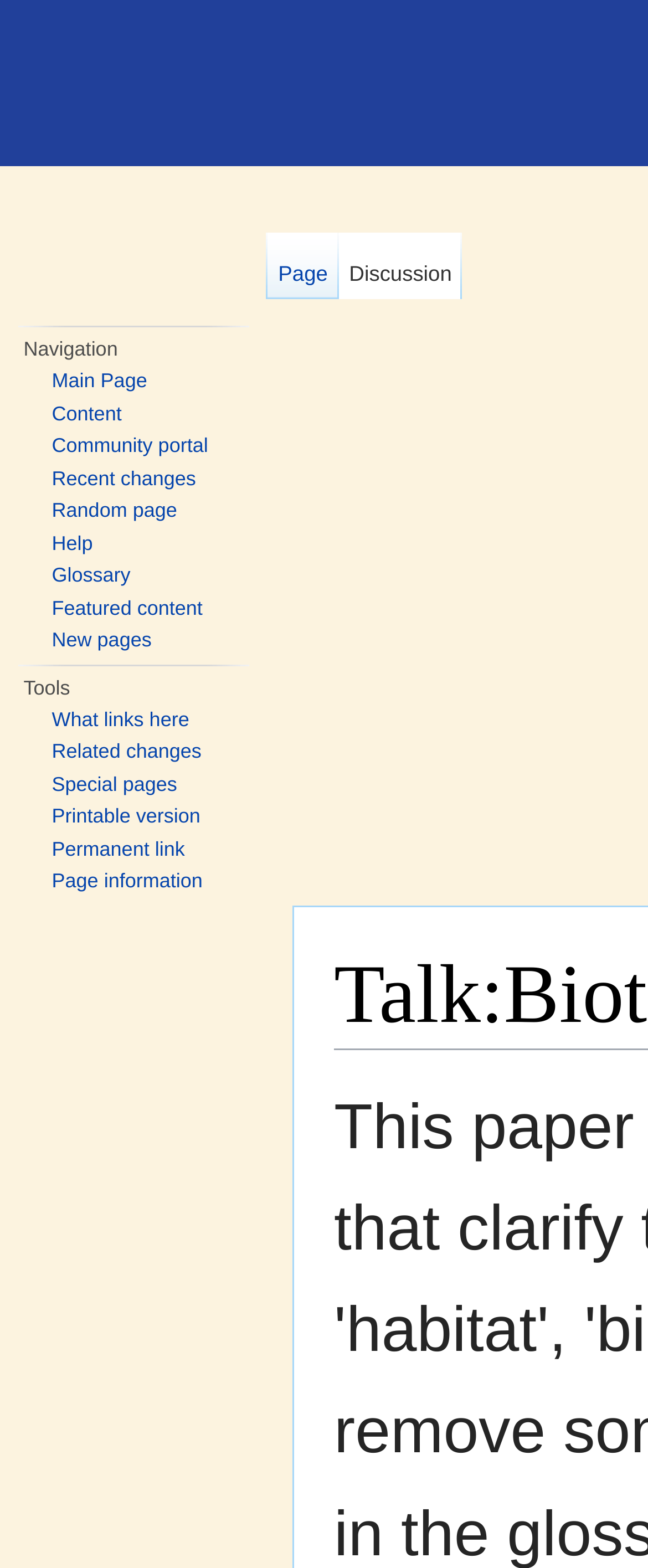Specify the bounding box coordinates for the region that must be clicked to perform the given instruction: "Get help".

[0.08, 0.339, 0.143, 0.353]